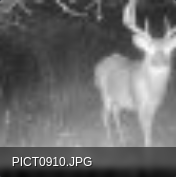Provide a single word or phrase to answer the given question: 
What is the likely purpose of sharing this photo?

Document wildlife encounters or discuss hunting experiences